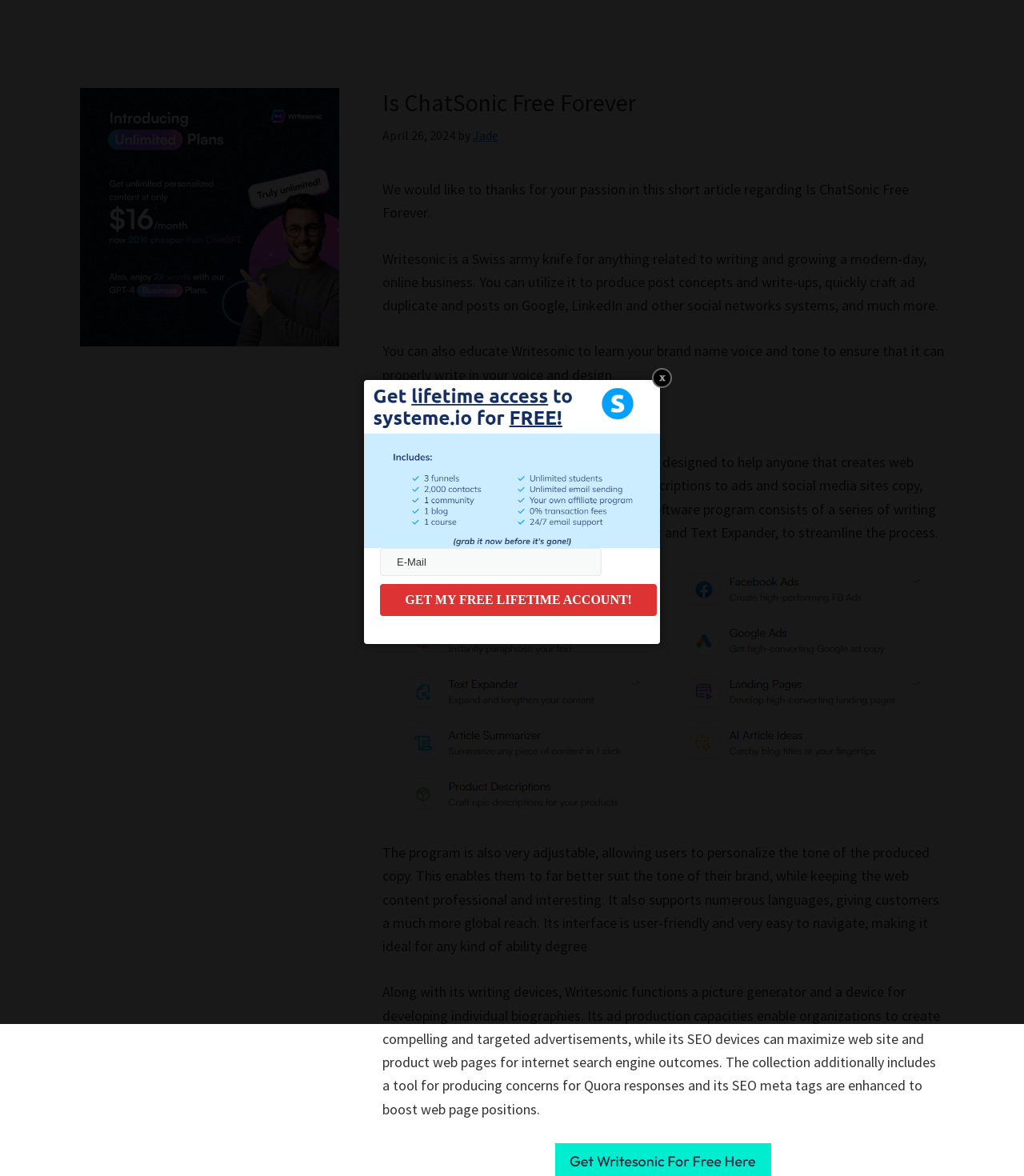Can you find the bounding box coordinates for the UI element given this description: "name="email" placeholder="E-Mail""? Provide the coordinates as four float numbers between 0 and 1: [left, top, right, bottom].

[0.371, 0.466, 0.588, 0.49]